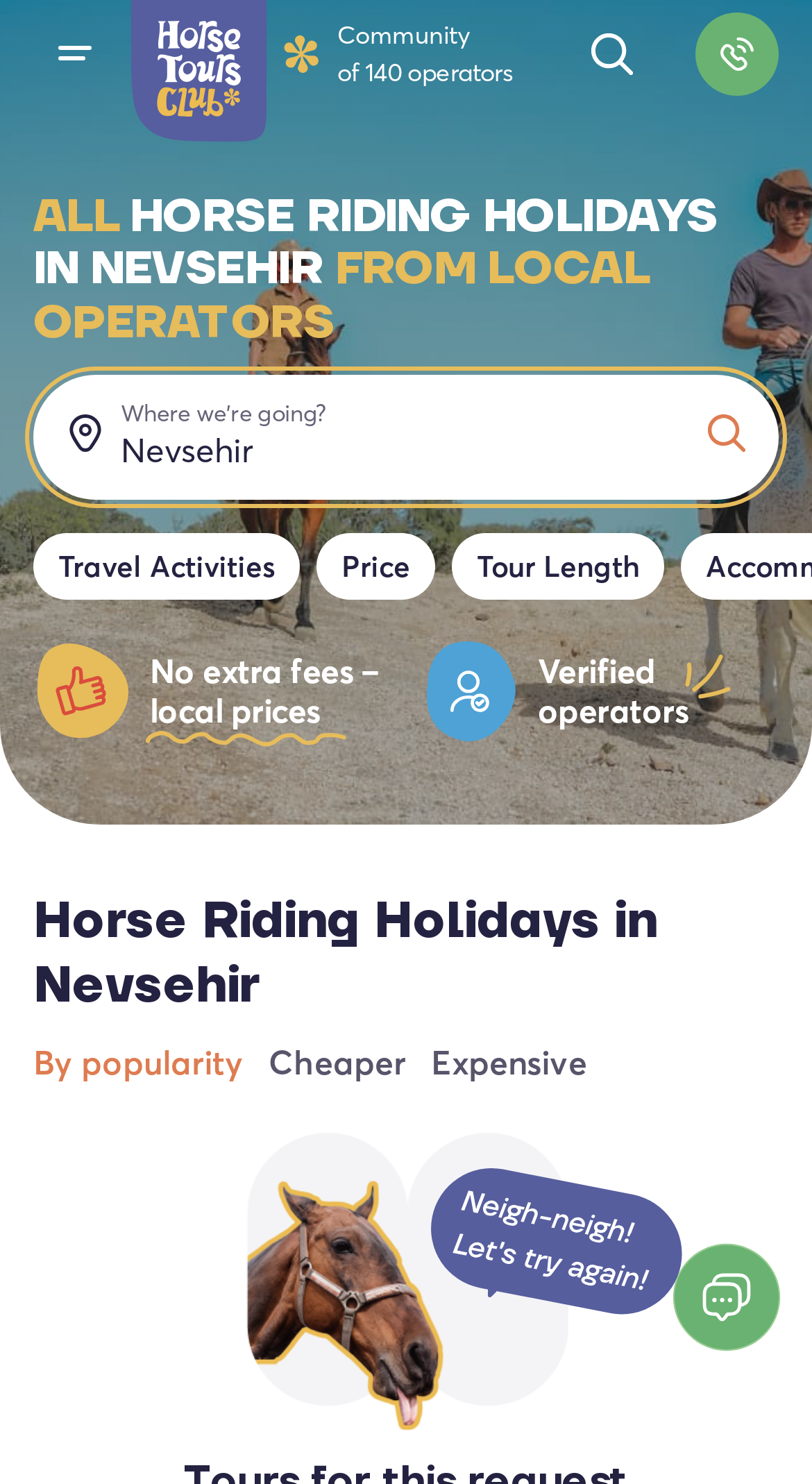Determine the bounding box coordinates of the element that should be clicked to execute the following command: "Select the Travel Activities option".

[0.041, 0.359, 0.369, 0.404]